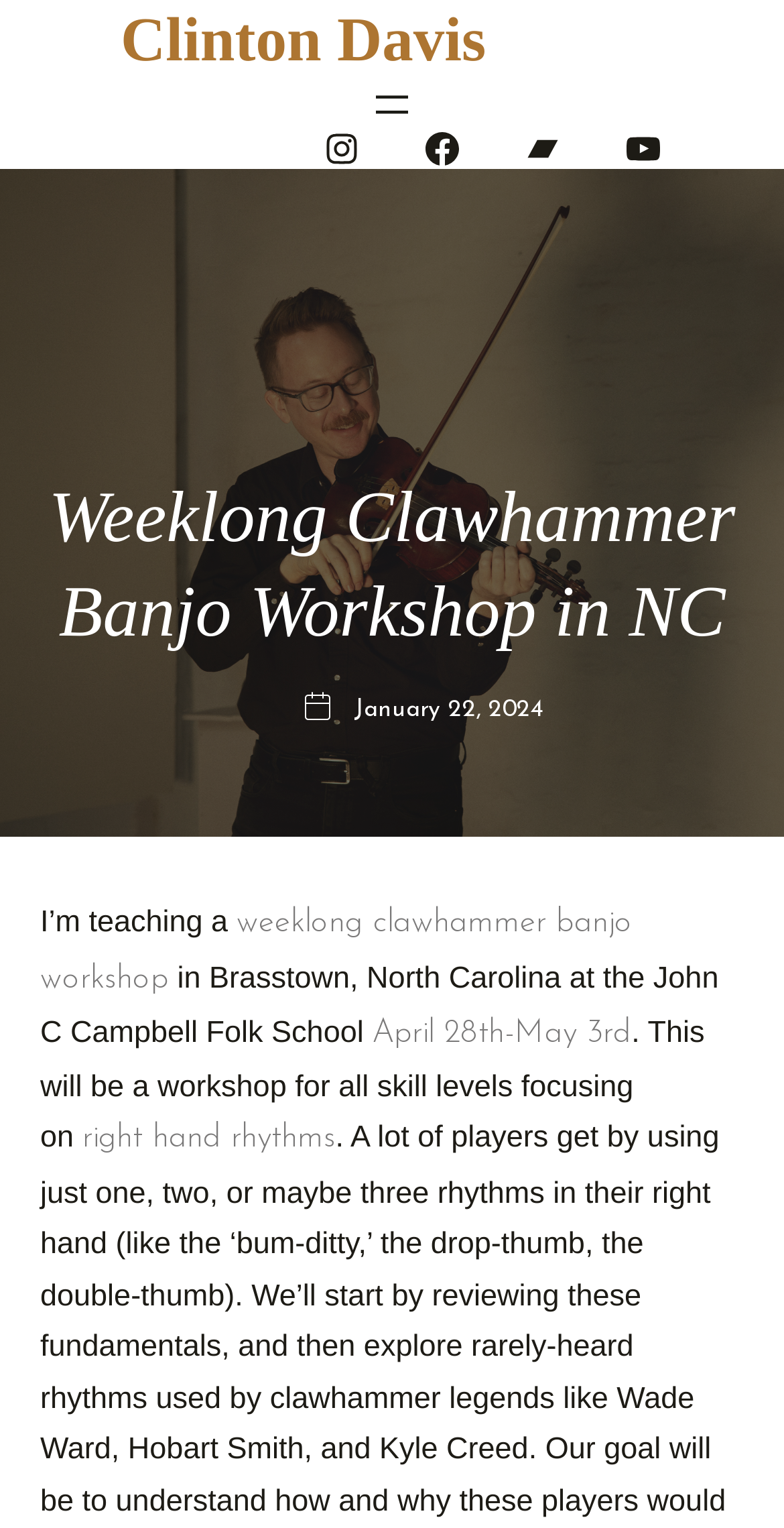Identify the bounding box coordinates of the HTML element based on this description: "YouTube".

[0.795, 0.085, 0.846, 0.111]